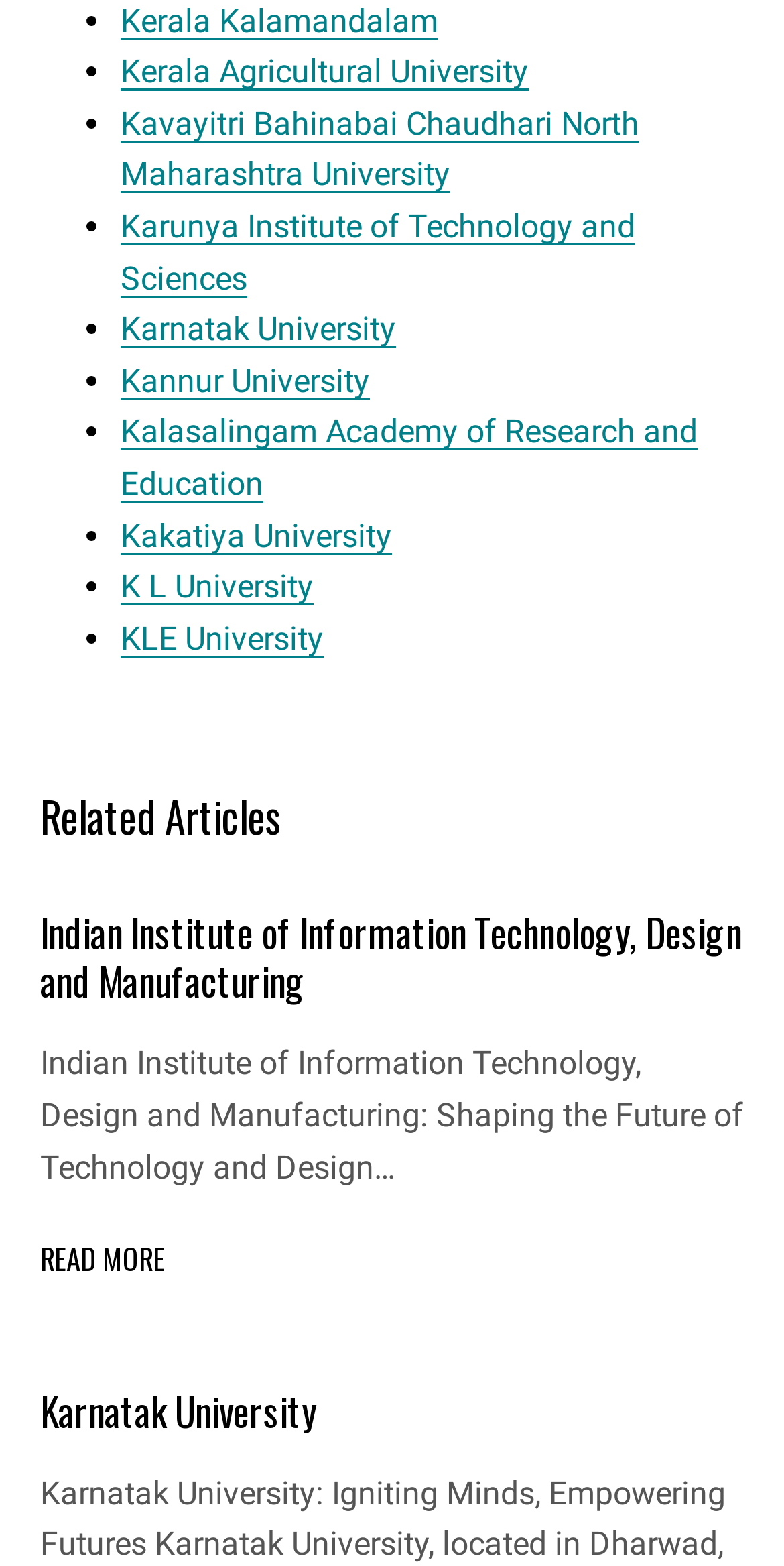Predict the bounding box coordinates for the UI element described as: "Karnatak University". The coordinates should be four float numbers between 0 and 1, presented as [left, top, right, bottom].

[0.051, 0.882, 0.405, 0.919]